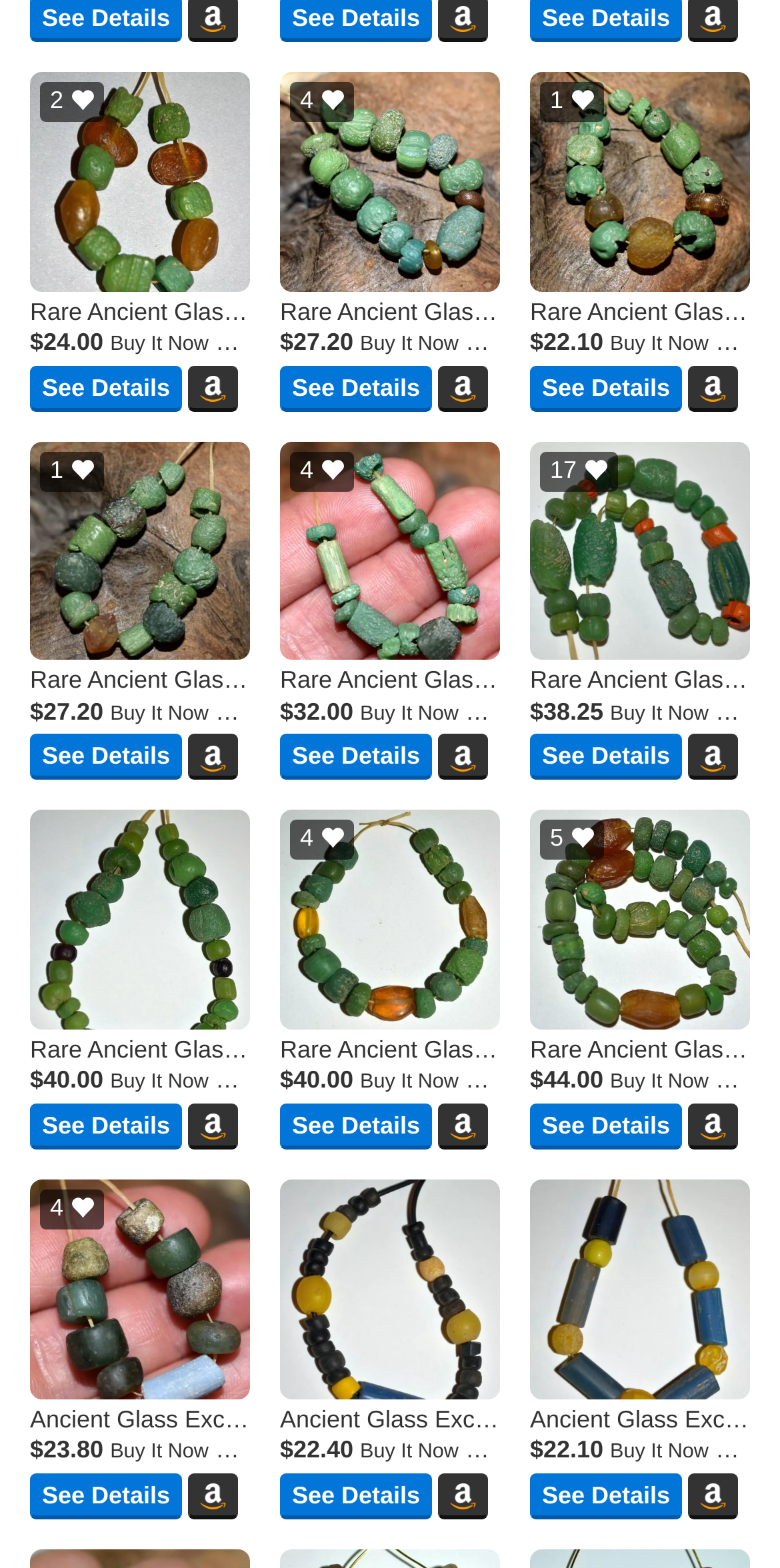What is the price of the first item?
Using the image as a reference, answer with just one word or a short phrase.

$24.00